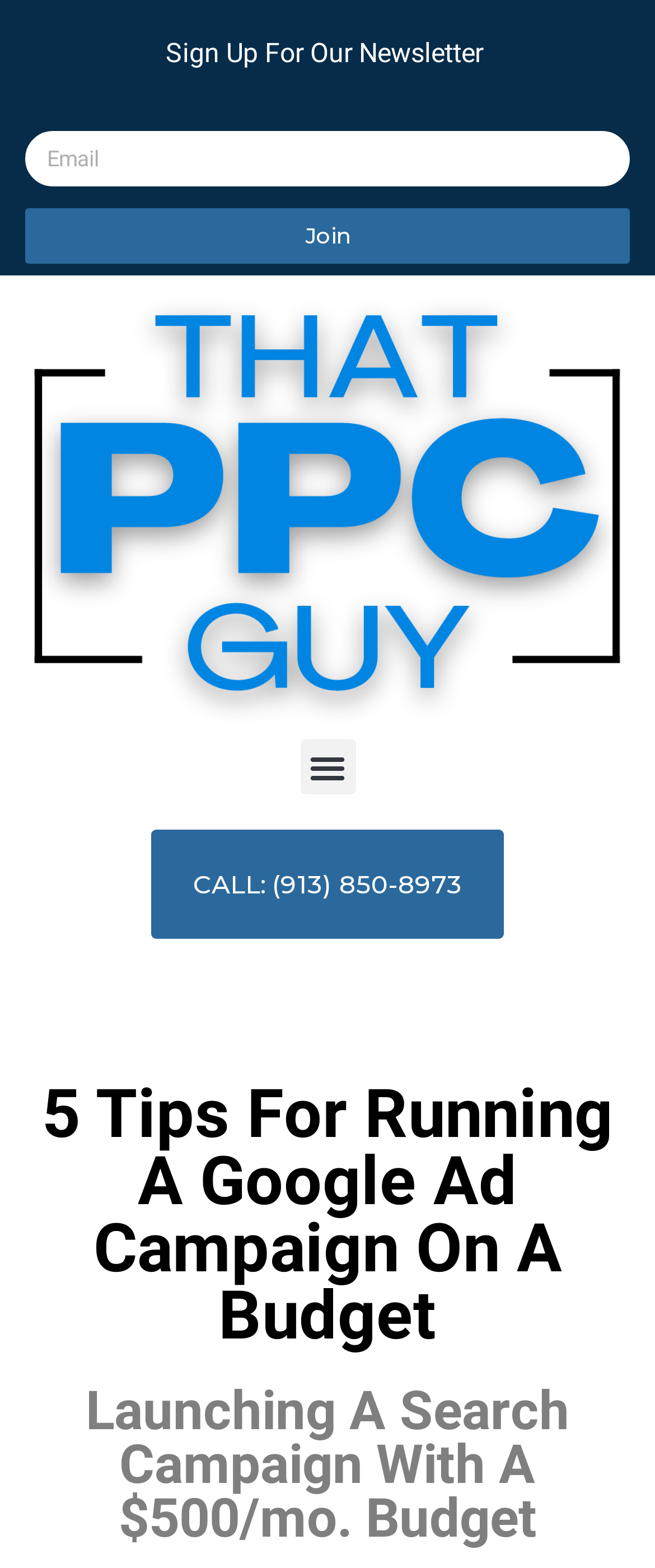Locate the UI element described by Join in the provided webpage screenshot. Return the bounding box coordinates in the format (top-left x, top-left y, bottom-right x, bottom-right y), ensuring all values are between 0 and 1.

[0.038, 0.133, 0.962, 0.169]